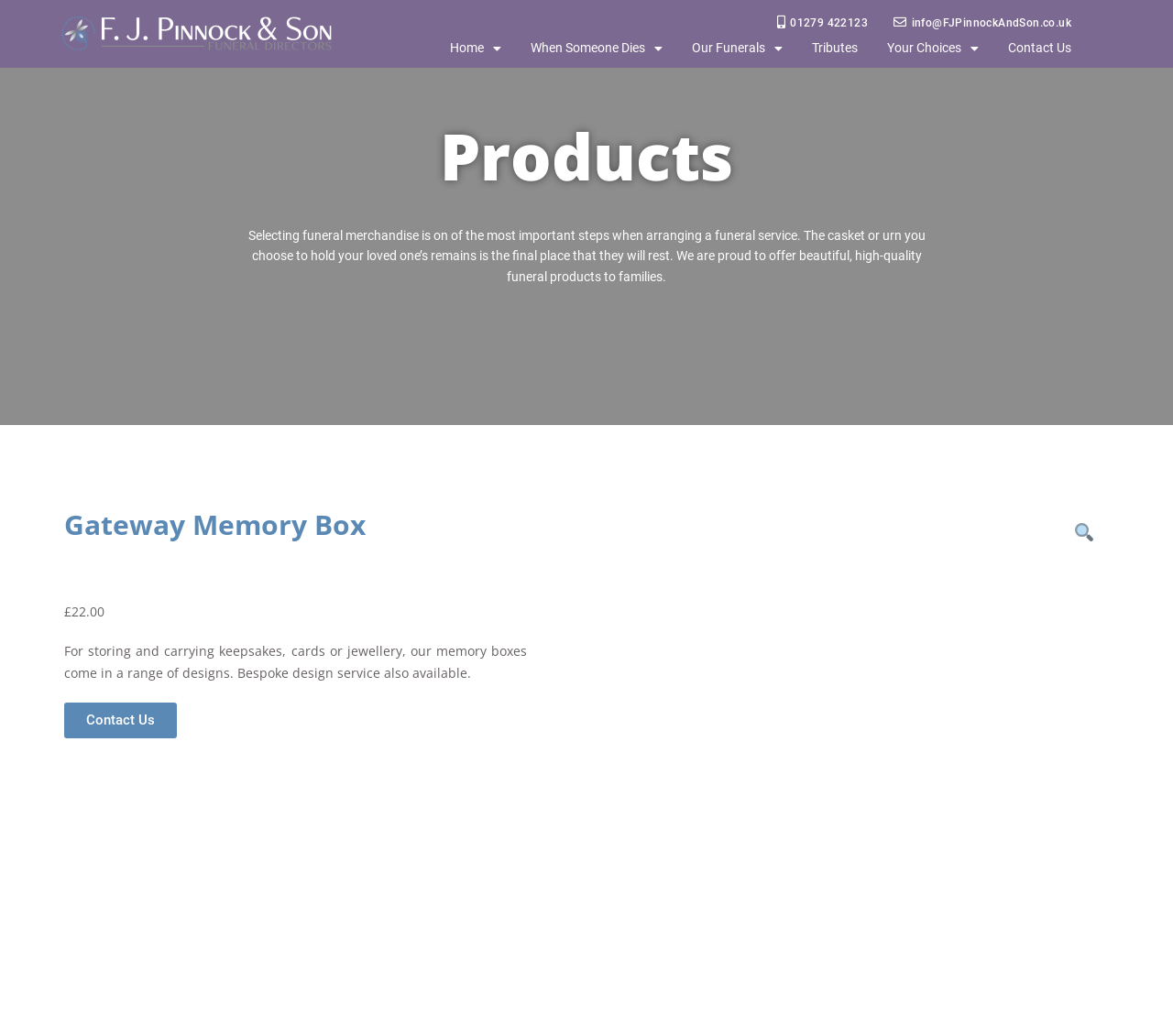Give a detailed explanation of the elements present on the webpage.

The webpage is about Gateway Memory Box, a product offered by FJ Pinnock and Son. At the top, there is a row of links, including "Home", "When Someone Dies", "Our Funerals", "Tributes", "Your Choices", and "Contact Us", which appear to be the main navigation menu. Below this menu, there is a heading "Products" followed by a paragraph of text that explains the importance of selecting funeral merchandise.

On the left side of the page, there is a section dedicated to the Gateway Memory Box product, which includes a heading, a price of £22.00, and a brief description of the product. There is also a "Contact Us" button below the description. 

To the right of the product section, there is a large image of the Gateway Memory Box, which is also a link to the product. Above the image, there is a magnifying glass icon, which is a link as well. 

At the very top of the page, there are three links: a blank link, a phone number "01279 422123", and an email address "info@FJPinnockAndSon.co.uk".